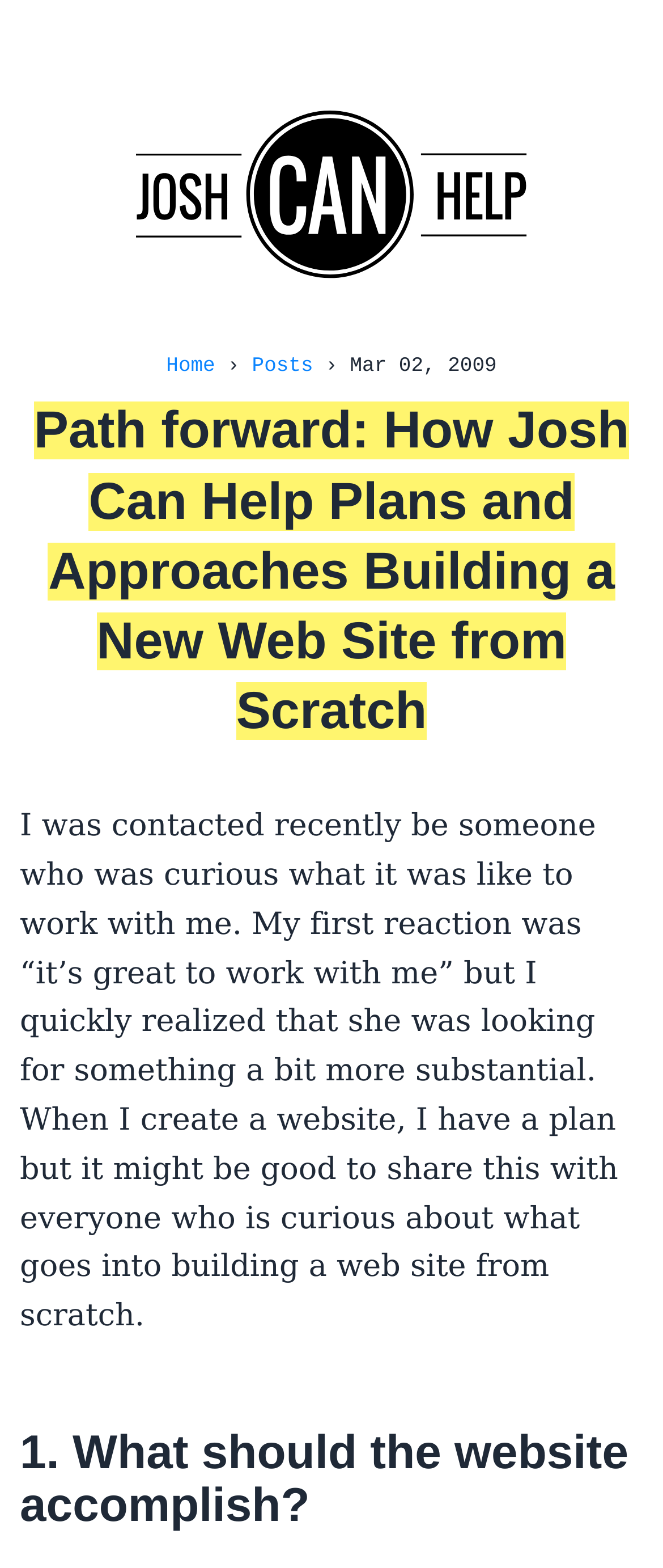Extract the primary headline from the webpage and present its text.

Path forward: How Josh Can Help Plans and Approaches Building a New Web Site from Scratch